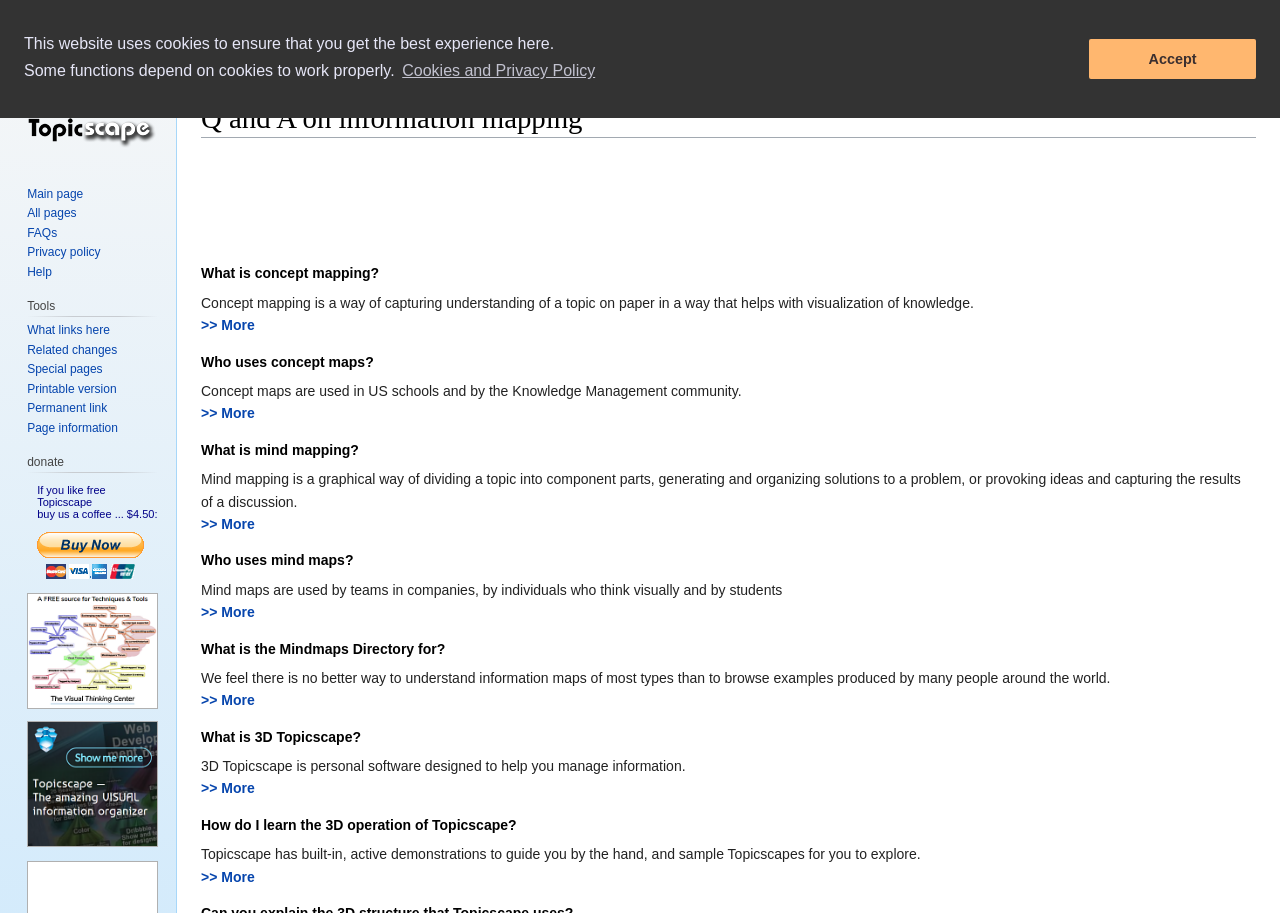How can I learn 3D operation of Topicscape?
Using the visual information from the image, give a one-word or short-phrase answer.

Through built-in demos and sample Topicscapes